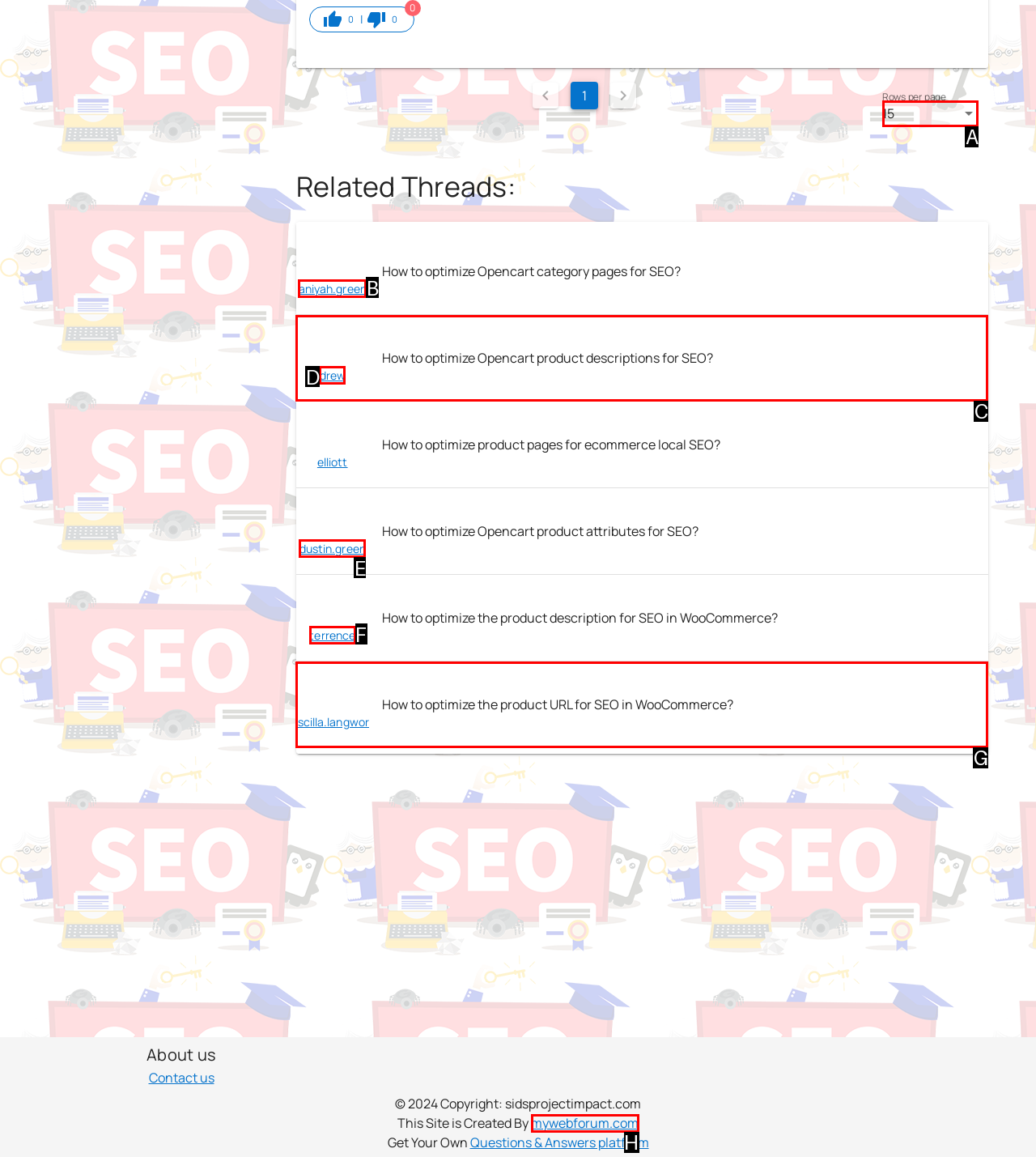Match the description: Rows per page15 to the appropriate HTML element. Respond with the letter of your selected option.

A